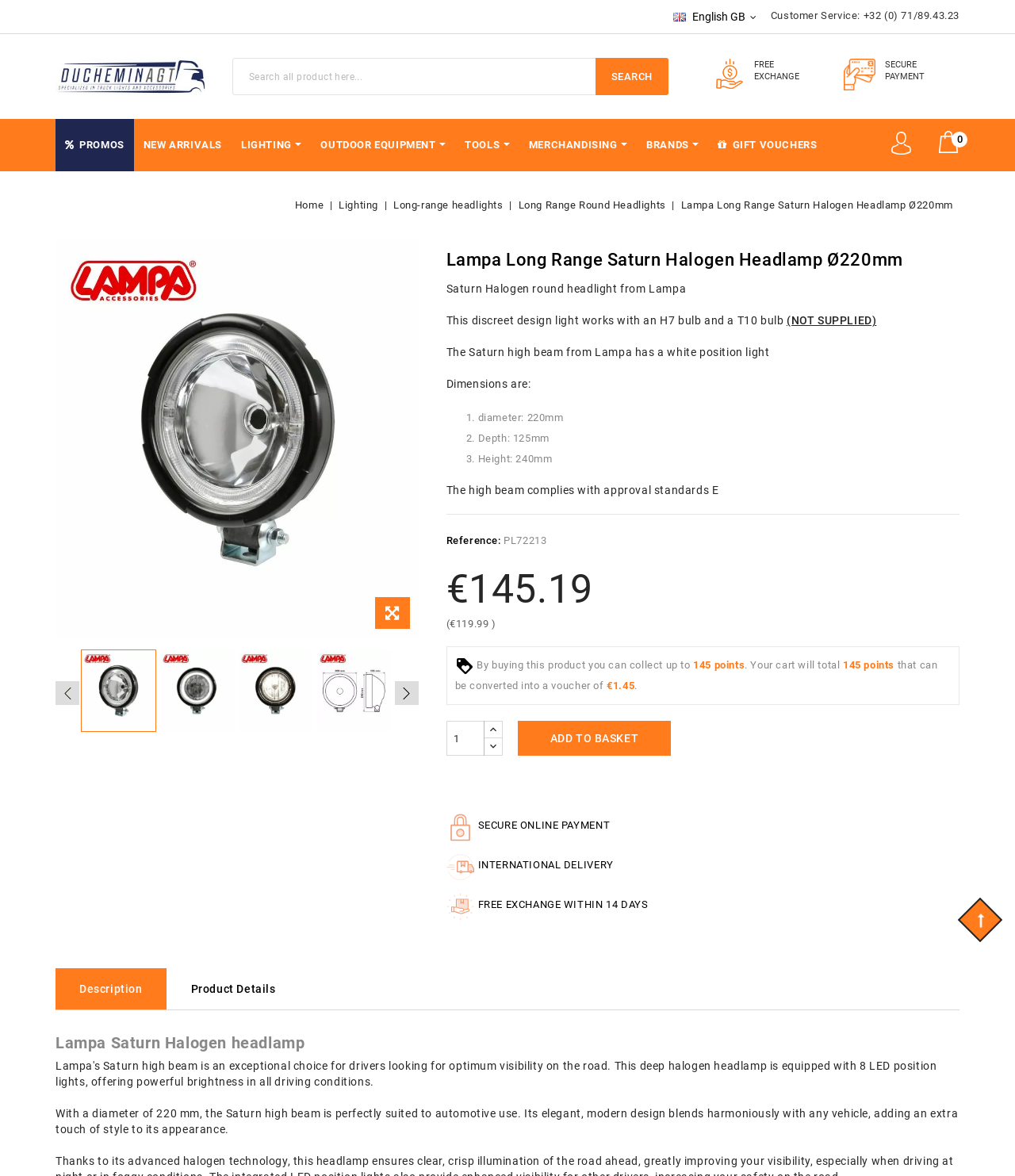Please identify the coordinates of the bounding box for the clickable region that will accomplish this instruction: "view product details".

[0.511, 0.169, 0.656, 0.18]